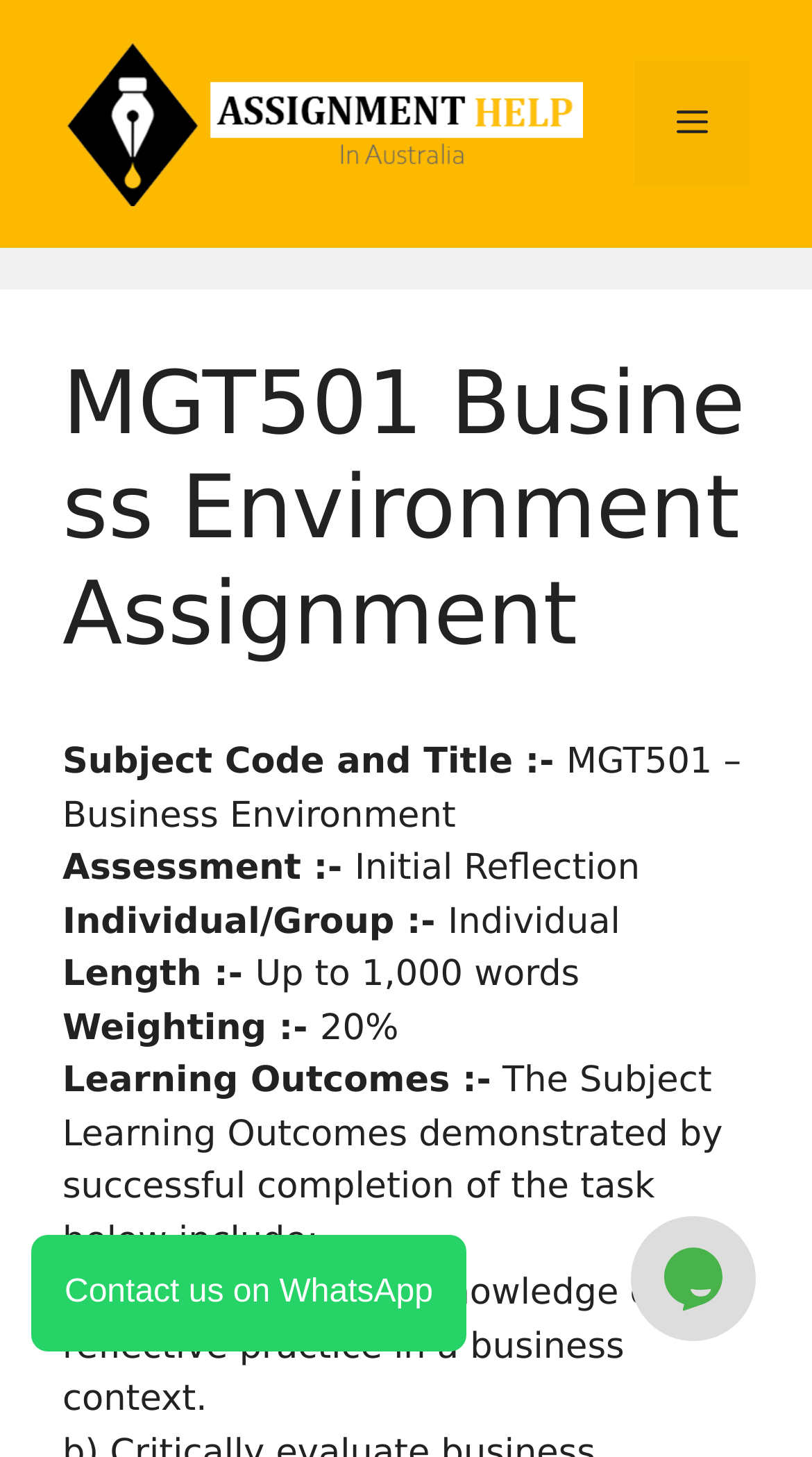Locate the bounding box coordinates of the UI element described by: "Contact us on WhatsApp". Provide the coordinates as four float numbers between 0 and 1, formatted as [left, top, right, bottom].

[0.038, 0.848, 0.574, 0.928]